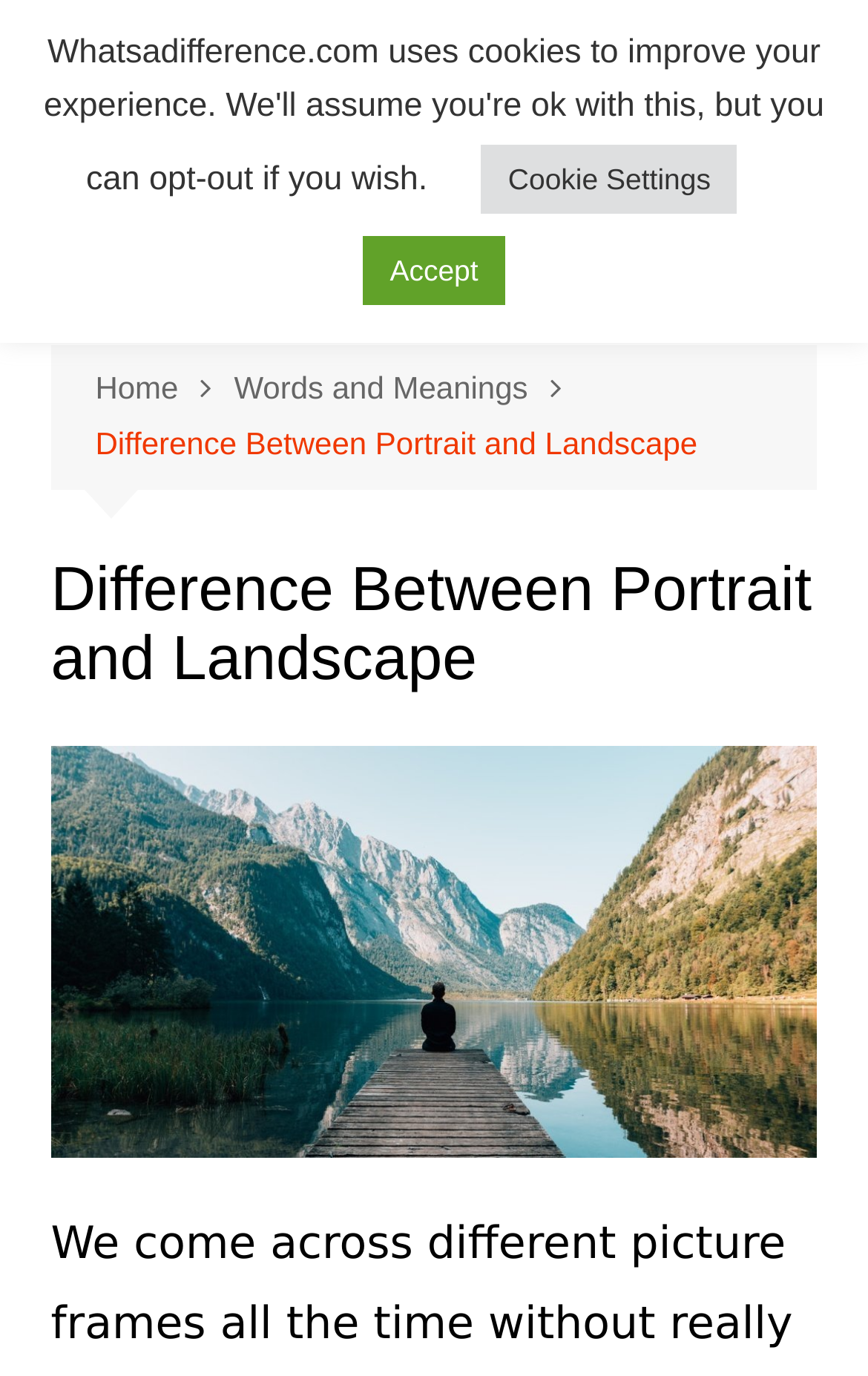Locate the bounding box coordinates of the UI element described by: "Accept". The bounding box coordinates should consist of four float numbers between 0 and 1, i.e., [left, top, right, bottom].

[0.418, 0.172, 0.582, 0.222]